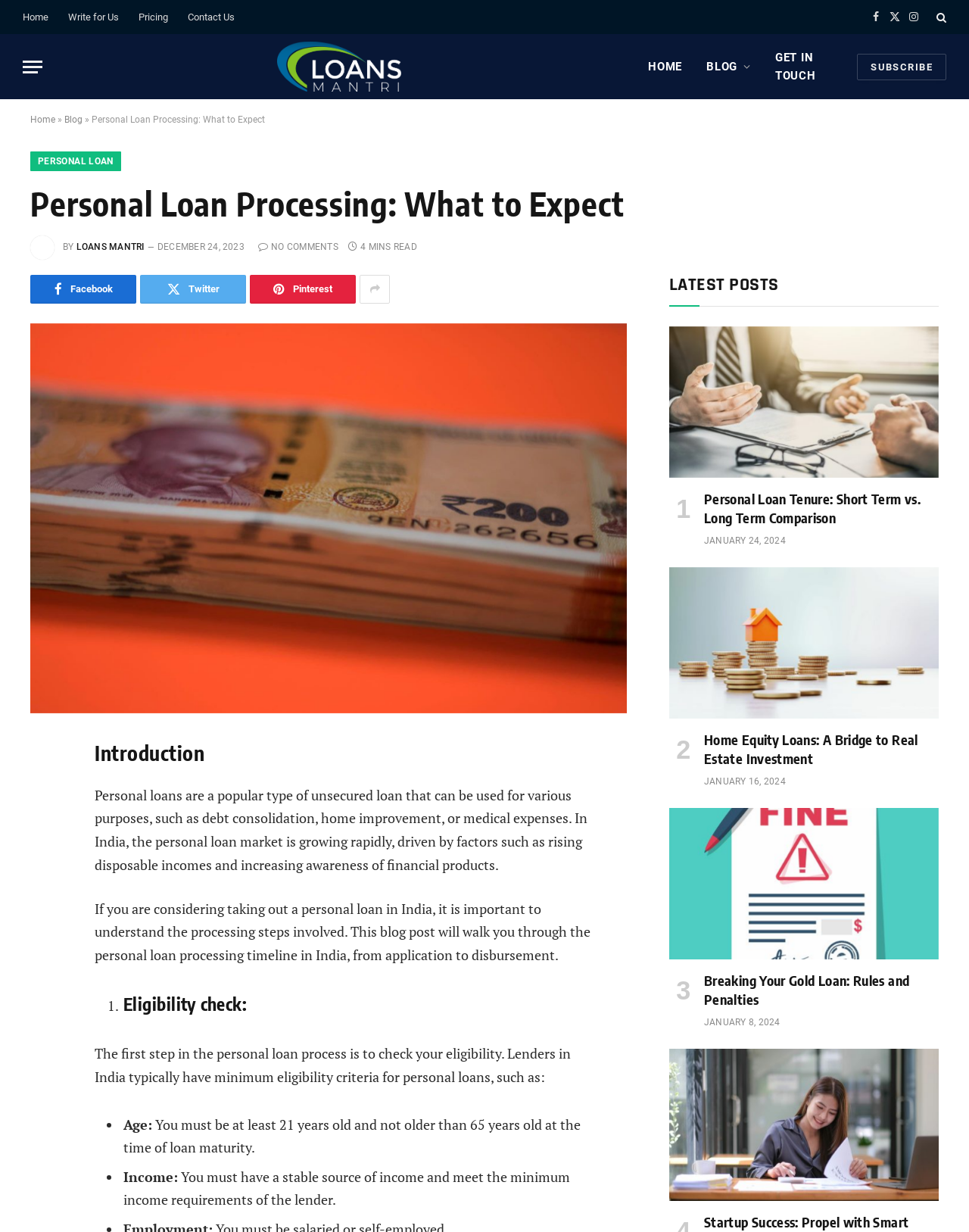Examine the image and give a thorough answer to the following question:
How many latest posts are displayed on the webpage?

The webpage displays three latest posts, including 'Personal Loan Tenure: Short Term vs. Long Term Comparison', 'Home Equity Loans: A Bridge to Real Estate Investment', and 'Breaking Your Gold Loan: Rules and Penalties'.